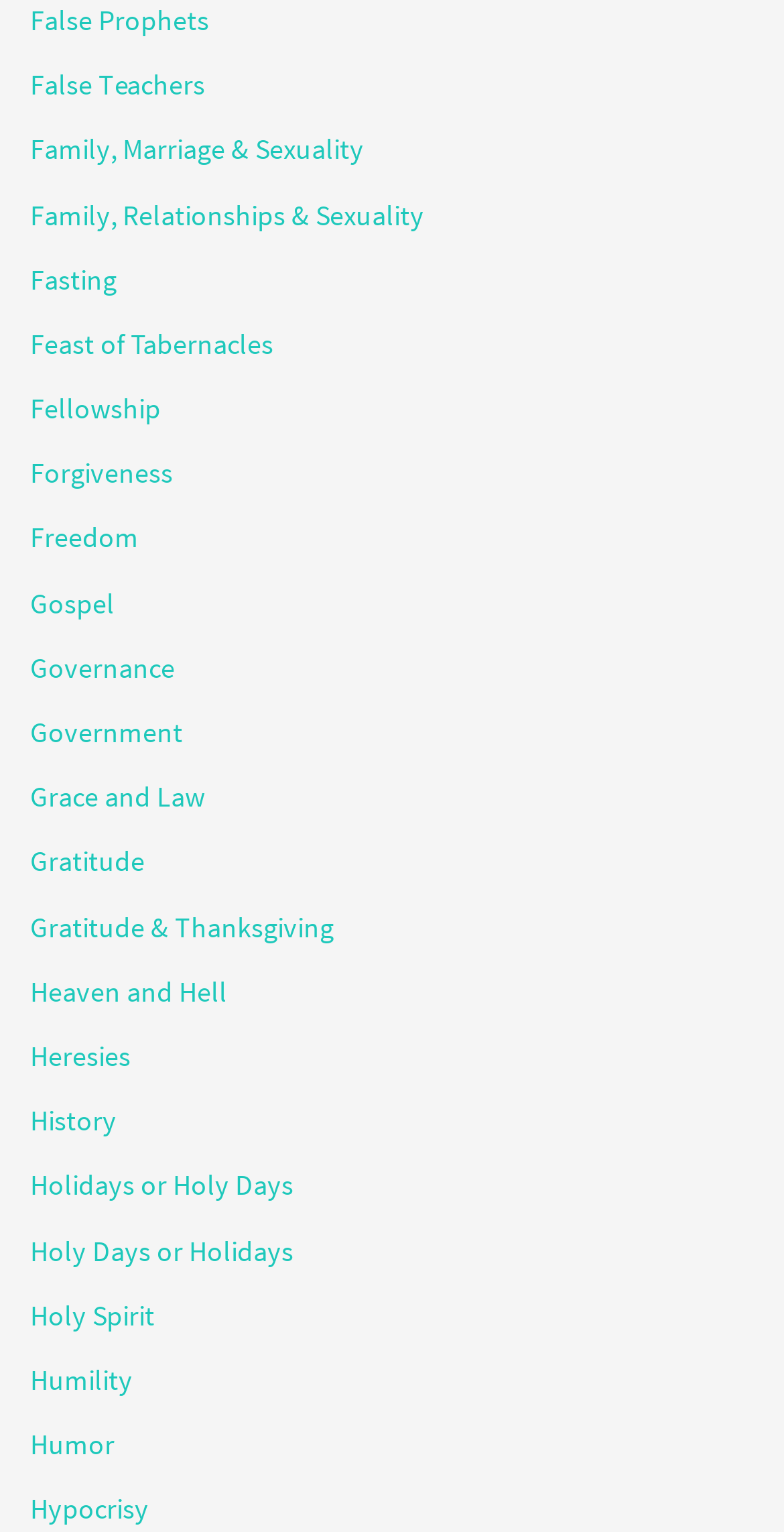Please find the bounding box coordinates for the clickable element needed to perform this instruction: "click on False Prophets".

[0.038, 0.001, 0.267, 0.026]